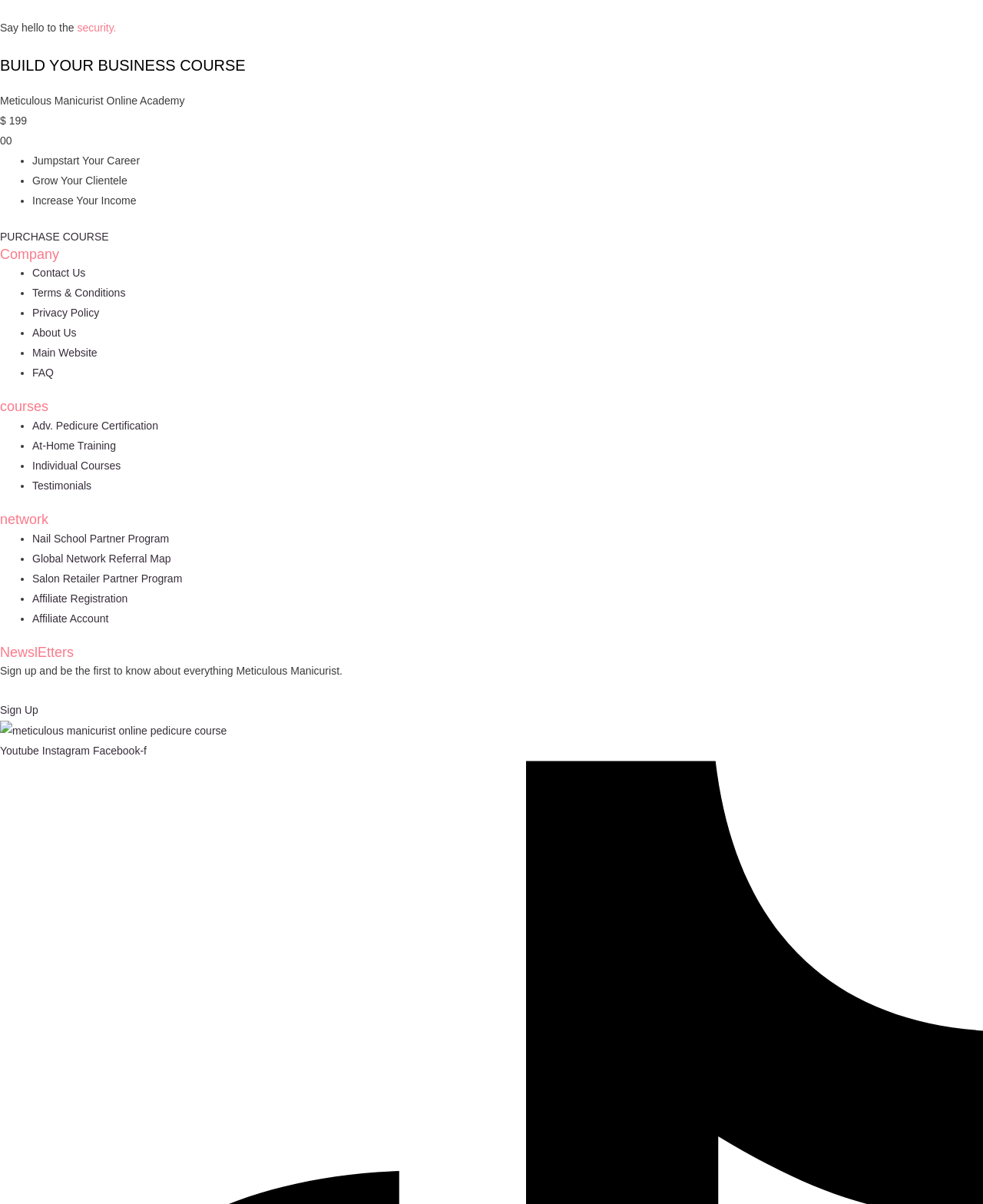What is the name of the online academy?
We need a detailed and meticulous answer to the question.

The name of the online academy is mentioned on the webpage as 'Meticulous Manicurist Online Academy', which suggests that the academy is focused on providing training and education in the field of manicuring.